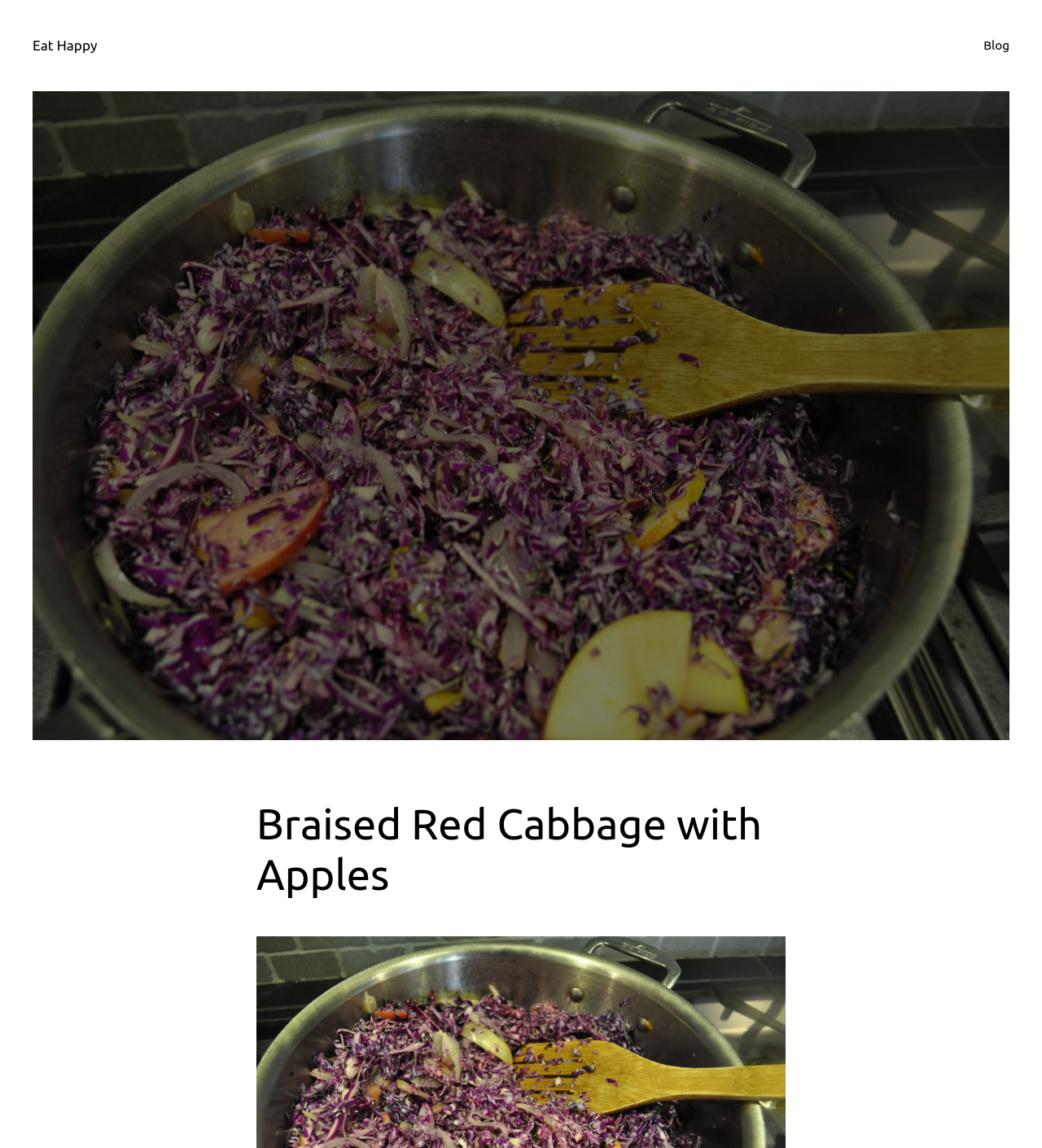Locate the UI element described as follows: "Blog". Return the bounding box coordinates as four float numbers between 0 and 1 in the order [left, top, right, bottom].

[0.944, 0.031, 0.969, 0.048]